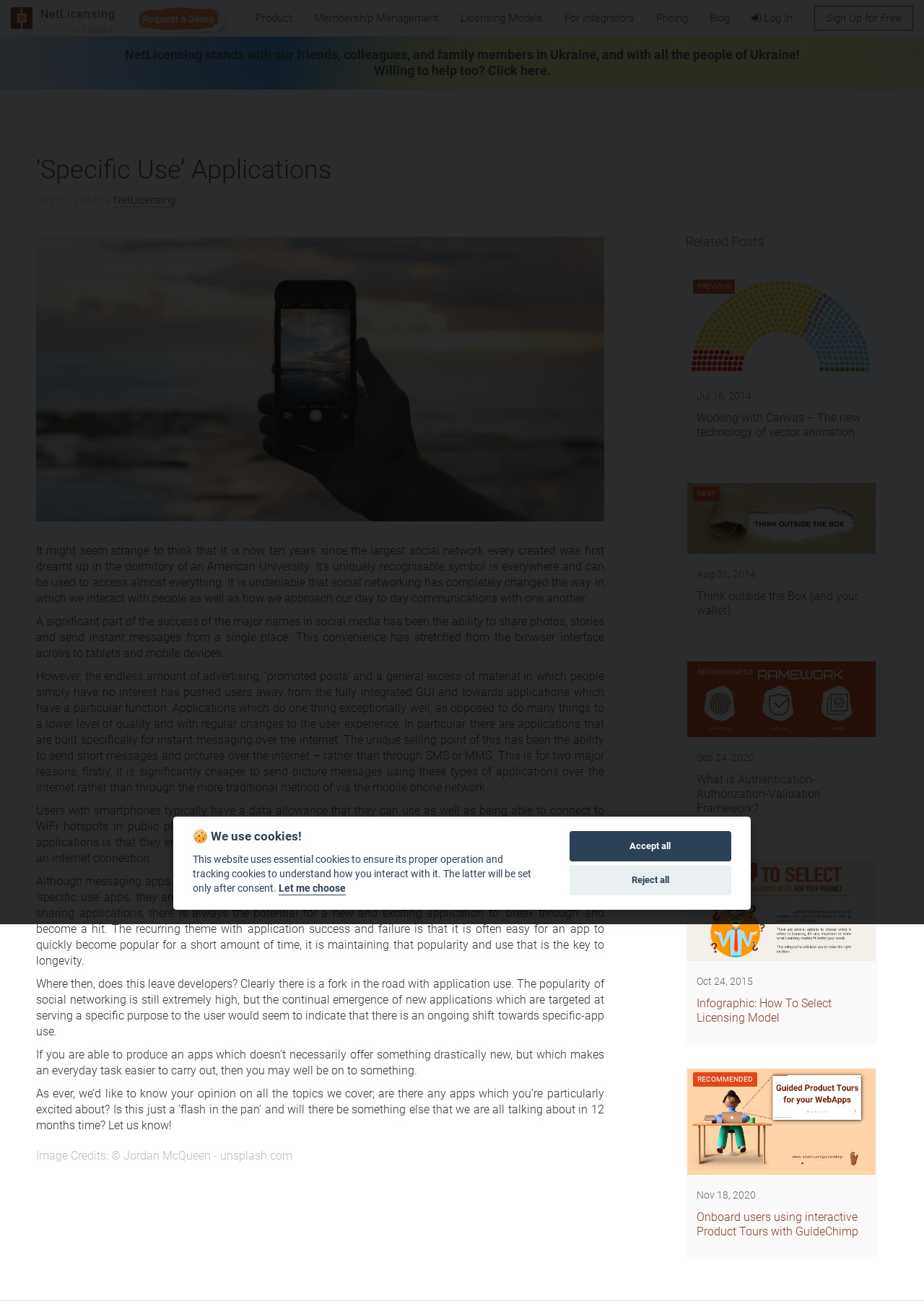What is the purpose of the image in the article?
Look at the screenshot and respond with one word or a short phrase.

Illustration